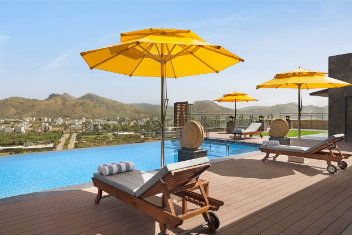Provide a thorough description of the image.

This image showcases a serene poolside scene at a luxurious hotel in Udaipur, perfect for relaxation and leisure. The foreground features elegant wooden lounge chairs adorned with plush cushions, each accompanied by bright yellow umbrellas that provide ample shade. The inviting infinity pool glistens under the sun, seamlessly merging with the stunning backdrop of rolling hills and a picturesque landscape, characteristic of Udaipur's natural beauty. This setting offers a tranquil escape for guests looking to unwind amidst scenic views, making it an ideal choice for those seeking a memorable getaway in one of the best hotels in the region.